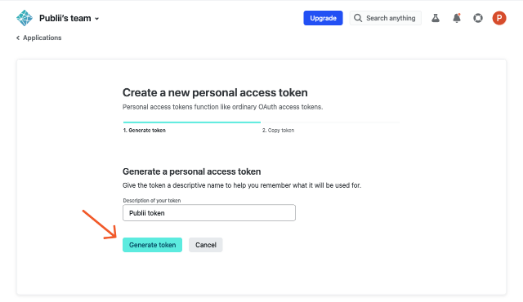Use a single word or phrase to answer the following:
What is the color of the 'Generate token' button?

Teal